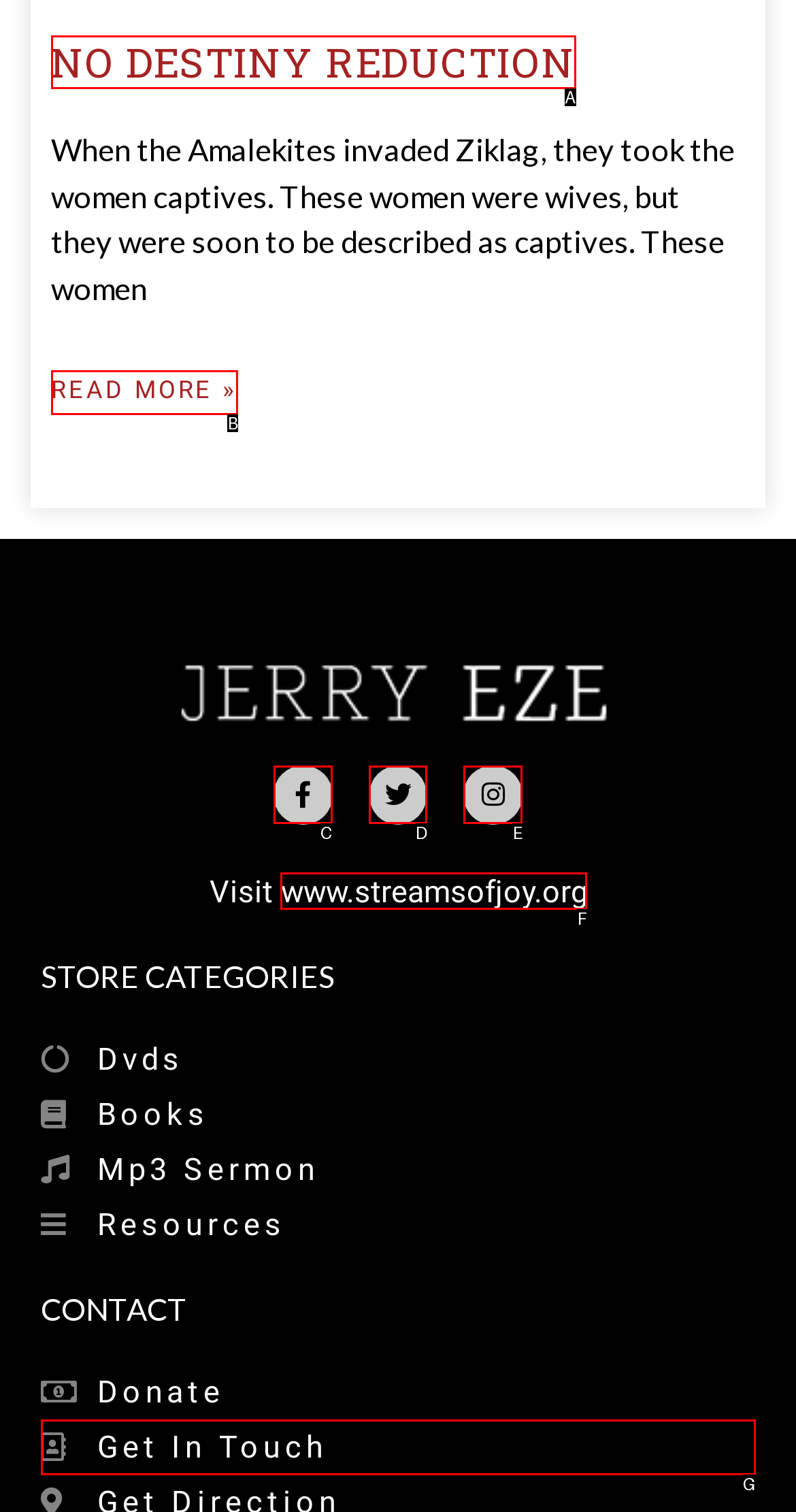Choose the option that aligns with the description: Twitter
Respond with the letter of the chosen option directly.

D